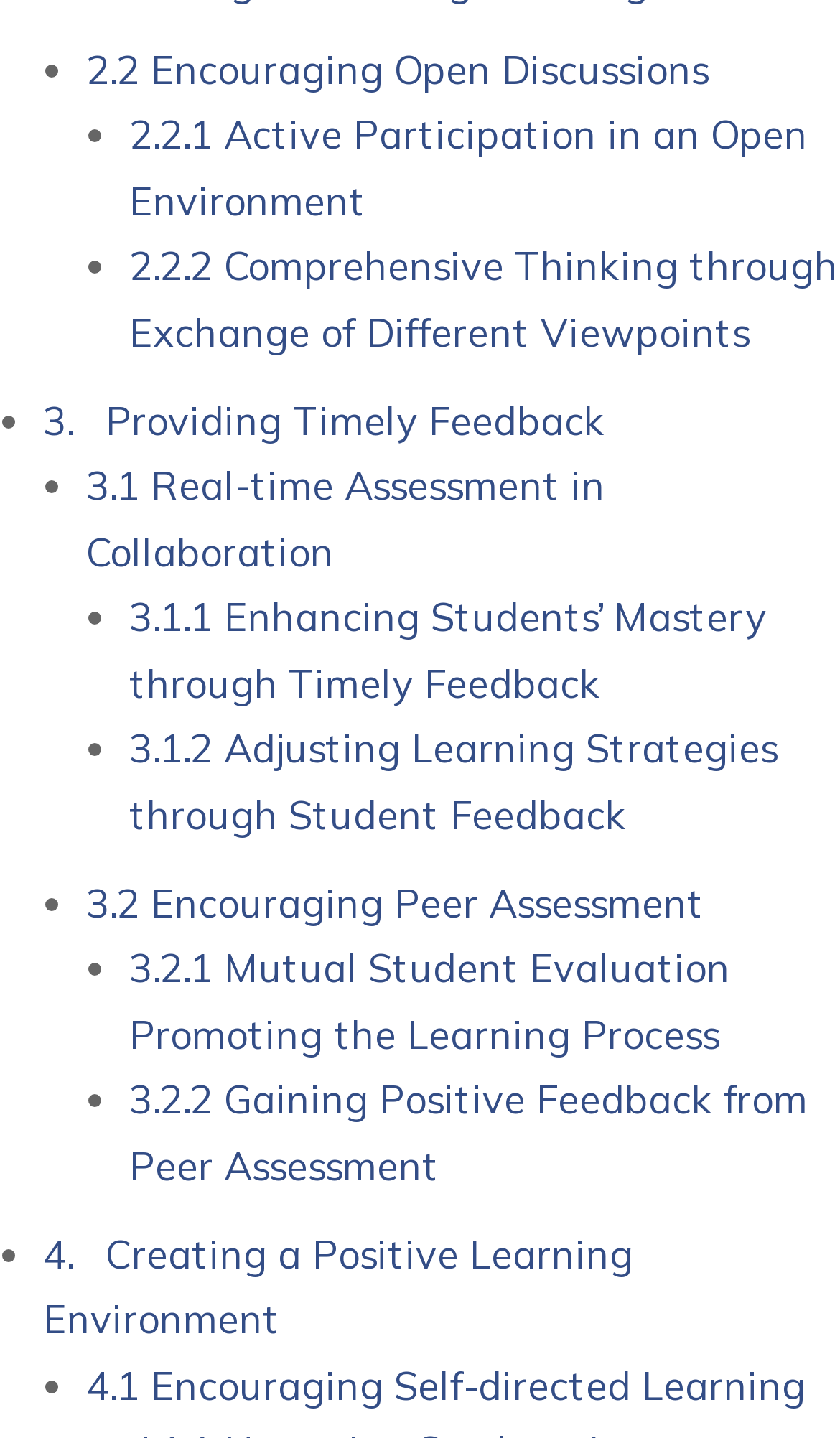Identify the bounding box coordinates necessary to click and complete the given instruction: "Read 2.2.1 Active Participation in an Open Environment".

[0.154, 0.077, 0.962, 0.157]